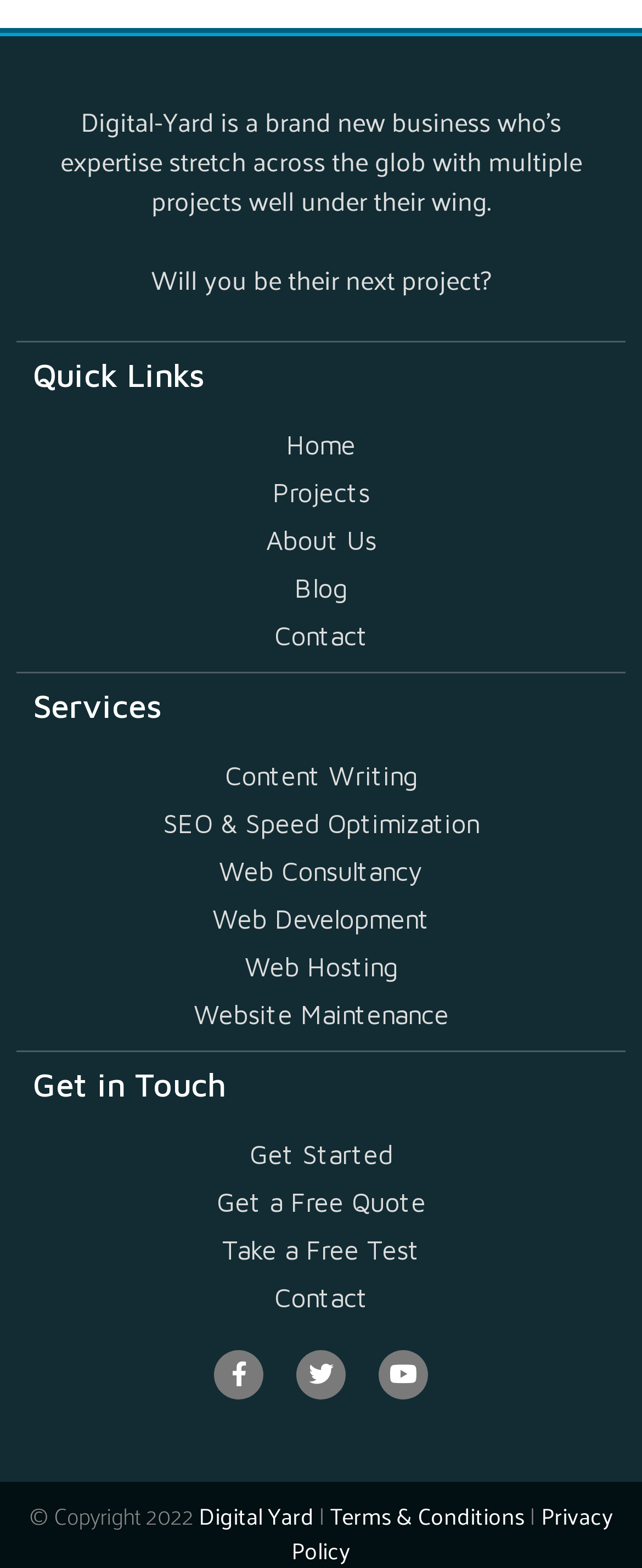Find the bounding box coordinates of the element to click in order to complete this instruction: "View the 'Projects' page". The bounding box coordinates must be four float numbers between 0 and 1, denoted as [left, top, right, bottom].

[0.051, 0.301, 0.949, 0.326]